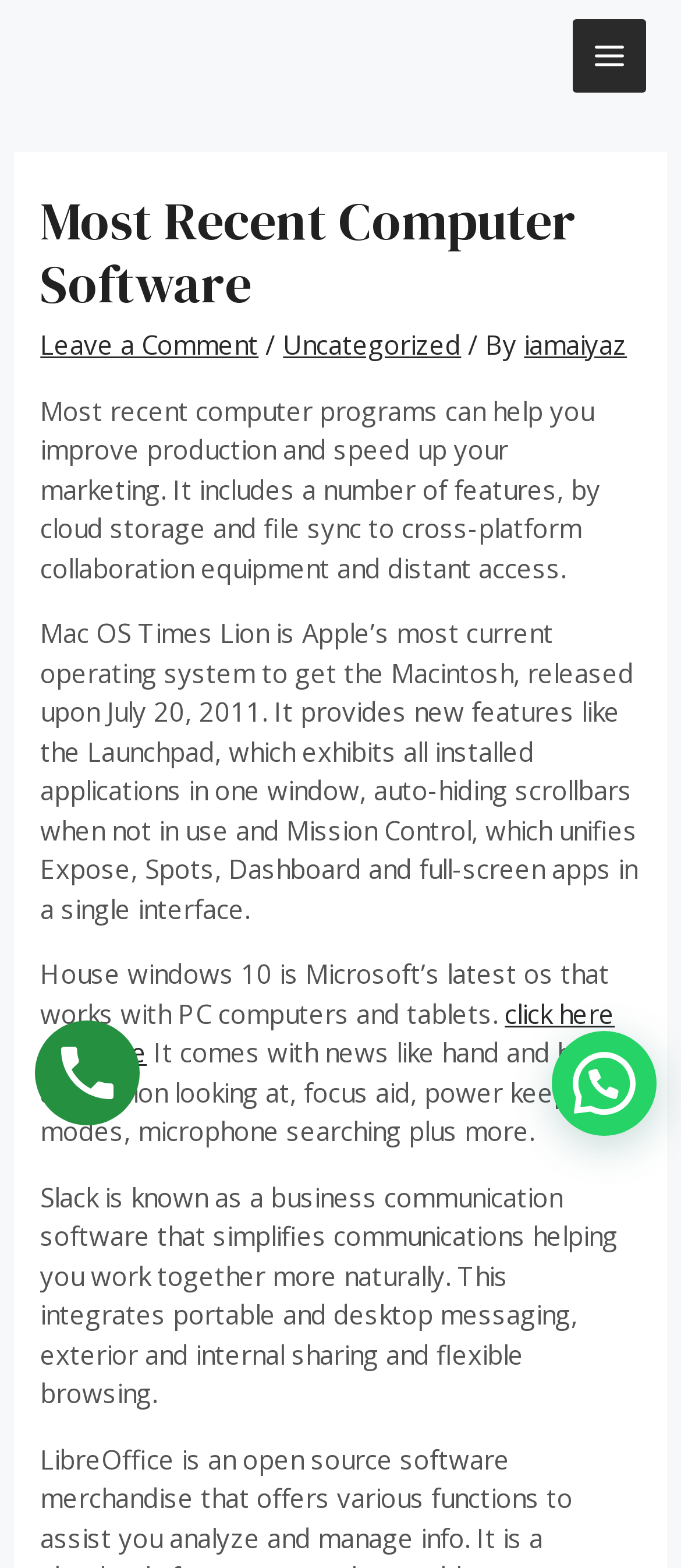Illustrate the webpage with a detailed description.

The webpage appears to be a blog or article page, with a main menu button located at the top right corner. Below the main menu button, there is a header section that spans almost the entire width of the page. The header section contains a heading that reads "Most Recent Computer Software" and is accompanied by links to "Leave a Comment", "Uncategorized", and "iamaiyaz".

Below the header section, there are four paragraphs of text that discuss various computer software and operating systems. The first paragraph talks about the features of recent computer programs, the second paragraph describes Mac OS Times Lion, the third paragraph discusses Windows 10, and the fourth paragraph mentions Slack, a business communication software.

There is also a link that reads "click here for more" located below the third paragraph. Additionally, there is an image located to the right of the main menu button, but it does not have a descriptive text.

At the bottom left corner of the page, there is a link with no descriptive text. Overall, the webpage appears to be a collection of articles or blog posts related to computer software and operating systems.